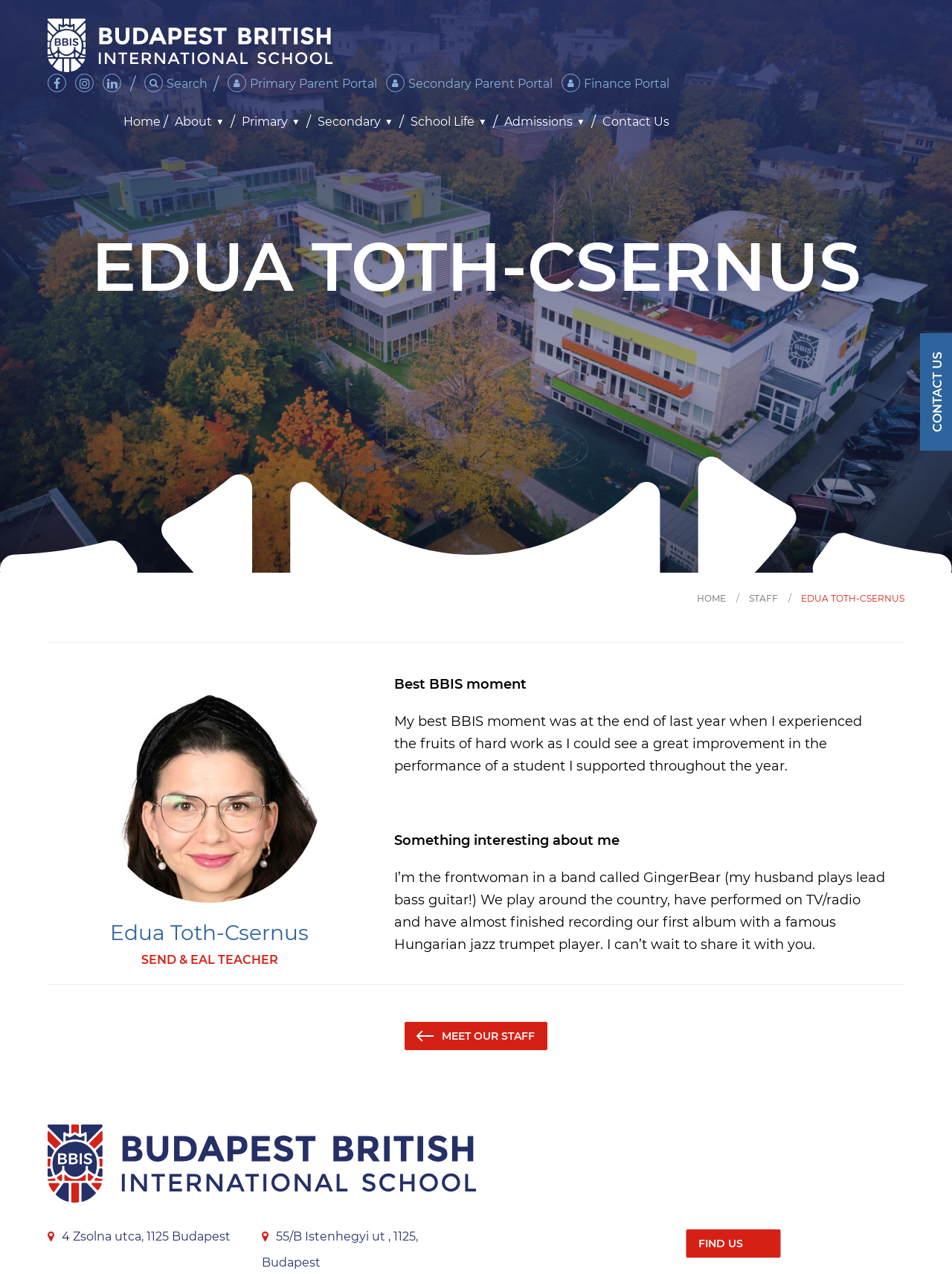Explain the webpage's design and content in an elaborate manner.

The webpage is about Edua Toth-Csernus, a SEND & EAL teacher at BBIS. At the top left corner, there is a BBIS logo, accompanied by three social media links. Next to the logo, there is a search bar. Below the search bar, there are several links to different portals, including Primary Parent Portal, Secondary Parent Portal, and Finance Portal.

The main navigation menu is located below the portals, with links to Home, About, Primary, Secondary, School Life, Admissions, and Contact Us. The menu is followed by a heading that reads "EDUA TOTH-CSERNUS" in a prominent font.

The main content area is divided into two sections. On the left, there is a section with a heading "EDUA TOTH-CSERNUS" and a subheading "SEND & EAL TEACHER". Below the heading, there are two paragraphs of text. The first paragraph describes the teacher's best BBIS moment, and the second paragraph shares an interesting fact about the teacher.

On the right side of the main content area, there are several links, including "HOME", "STAFF", and "MEET OUR STAFF". There is also a BBIS logo at the bottom right corner of the page.

At the bottom of the page, there are two addresses: "4 Zsolna utca, 1125 Budapest" and "55/B Istenhegyi ut, 1125, Budapest". Next to the addresses, there is a "FIND US" link.